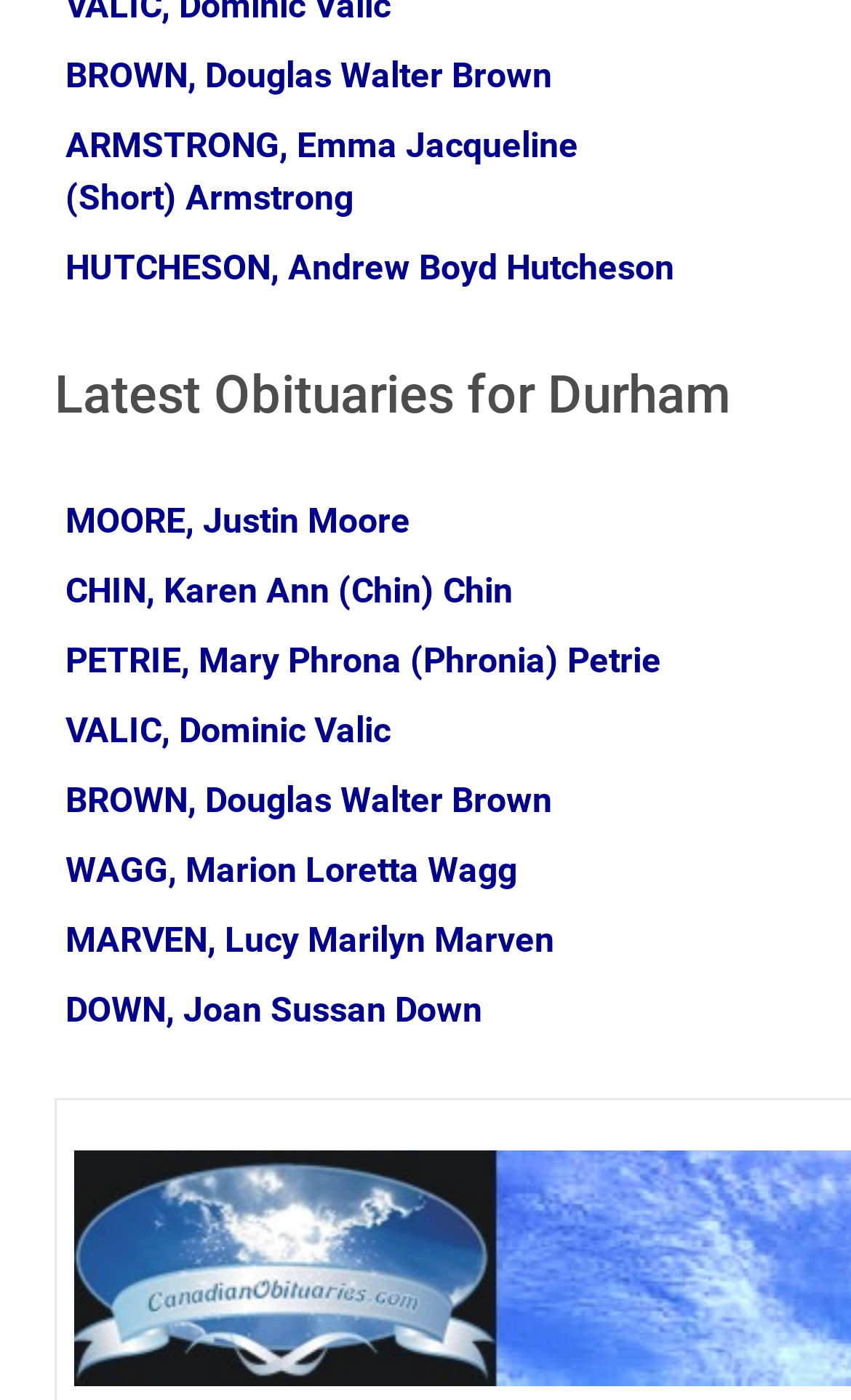By analyzing the image, answer the following question with a detailed response: Is there an obituary for someone named ARMSTRONG?

The second link on the webpage has the text 'ARMSTRONG, Emma Jacqueline (Short) Armstrong', which indicates that there is an obituary for someone named ARMSTRONG.